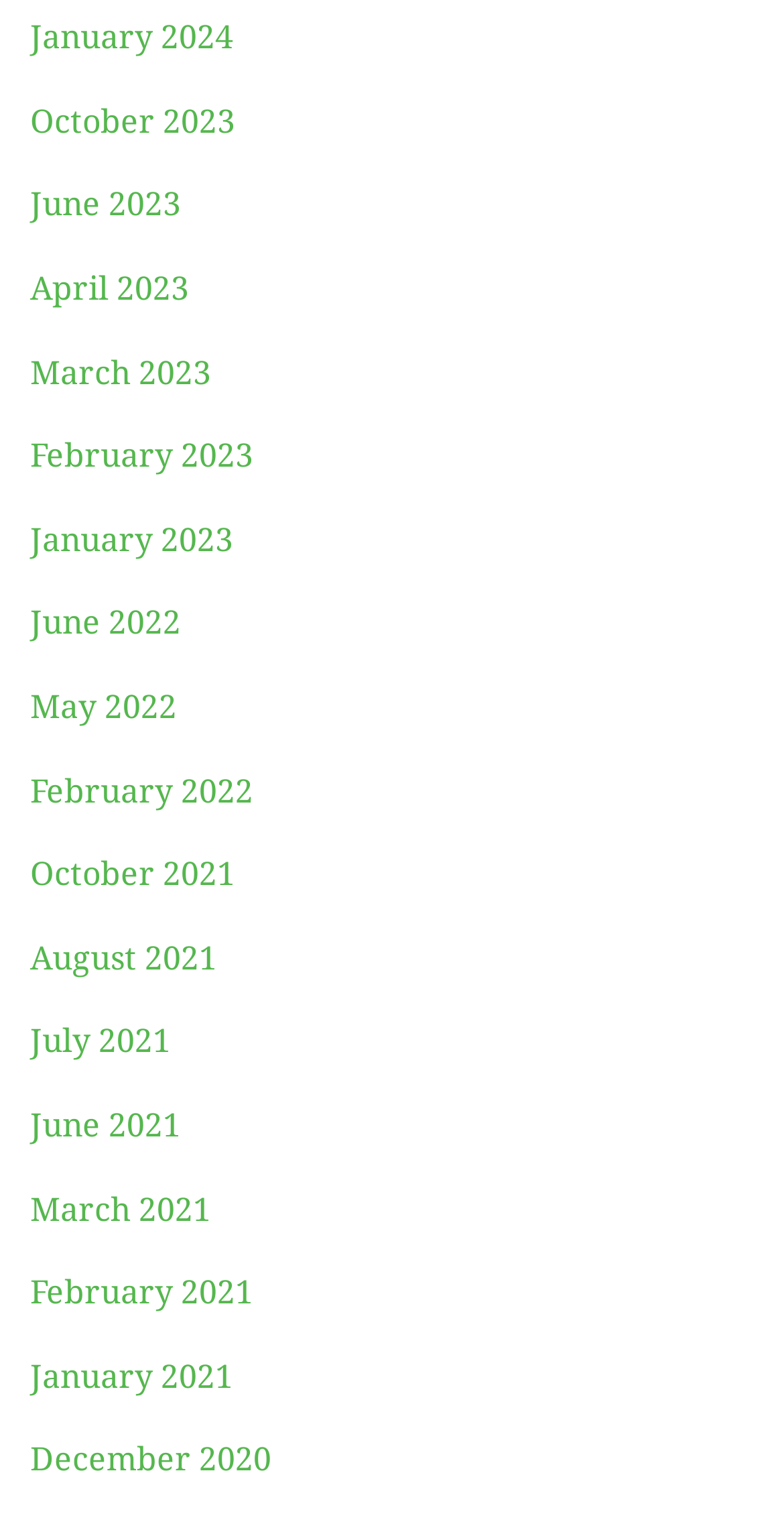What is the position of the link 'October 2023'?
Respond with a short answer, either a single word or a phrase, based on the image.

Second from the top